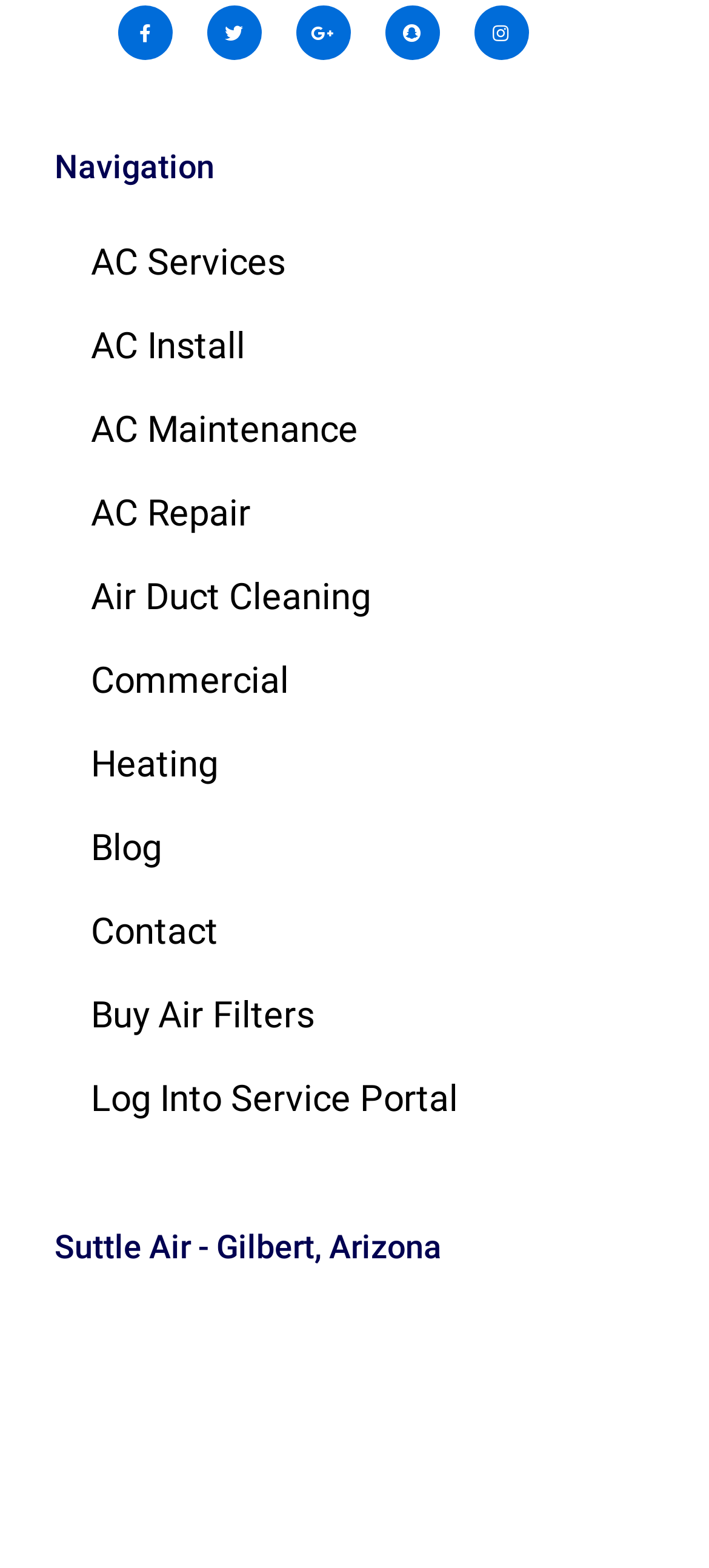Locate the bounding box coordinates of the element that should be clicked to execute the following instruction: "Log into the service portal".

[0.077, 0.673, 0.923, 0.727]